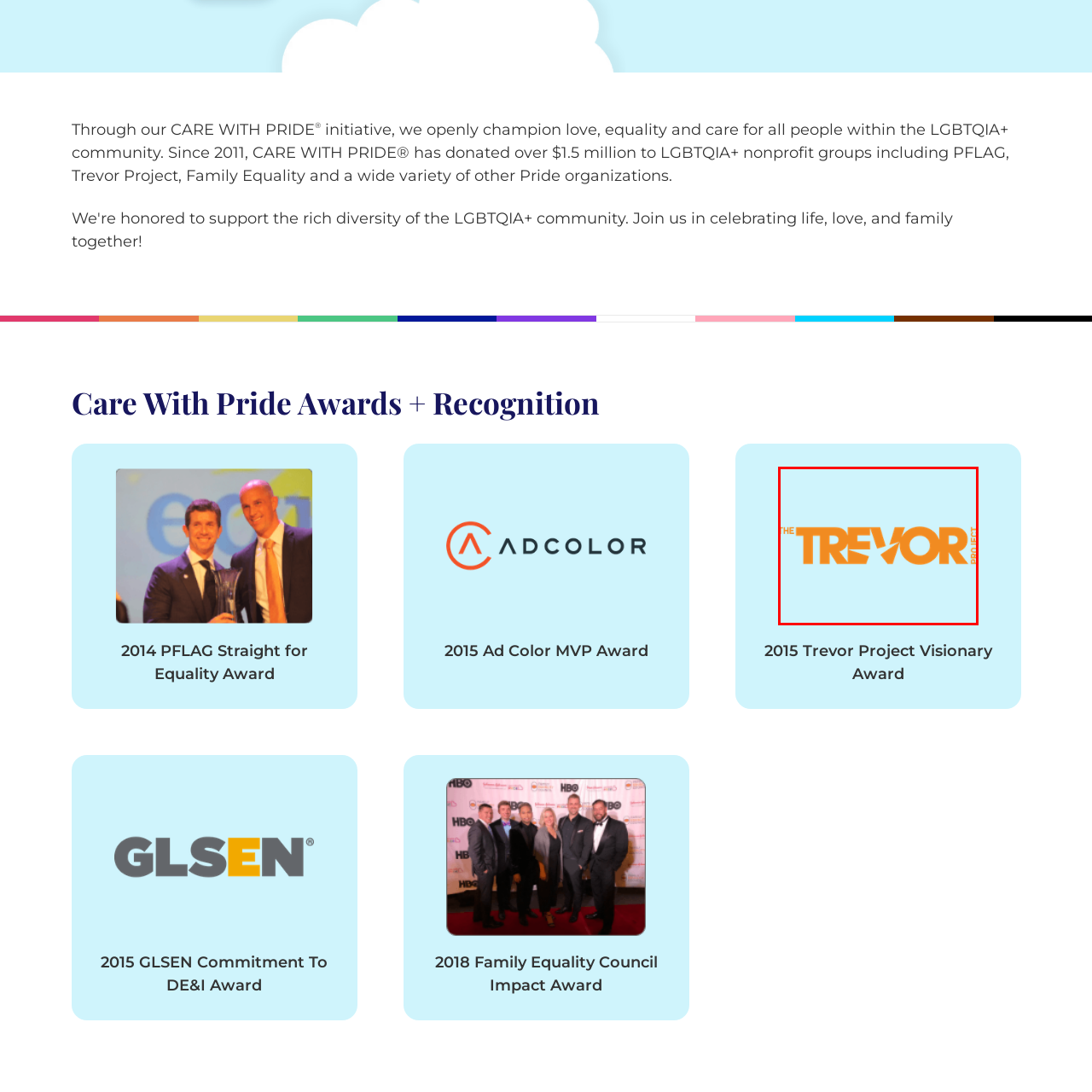Carefully scrutinize the image within the red border and generate a detailed answer to the following query, basing your response on the visual content:
What award did The Trevor Project receive in 2015?

According to the caption, The Trevor Project was honored with the Visionary Award in 2015, recognizing its significant contributions and impact in promoting equality and support for LGBTQIA+ youth.